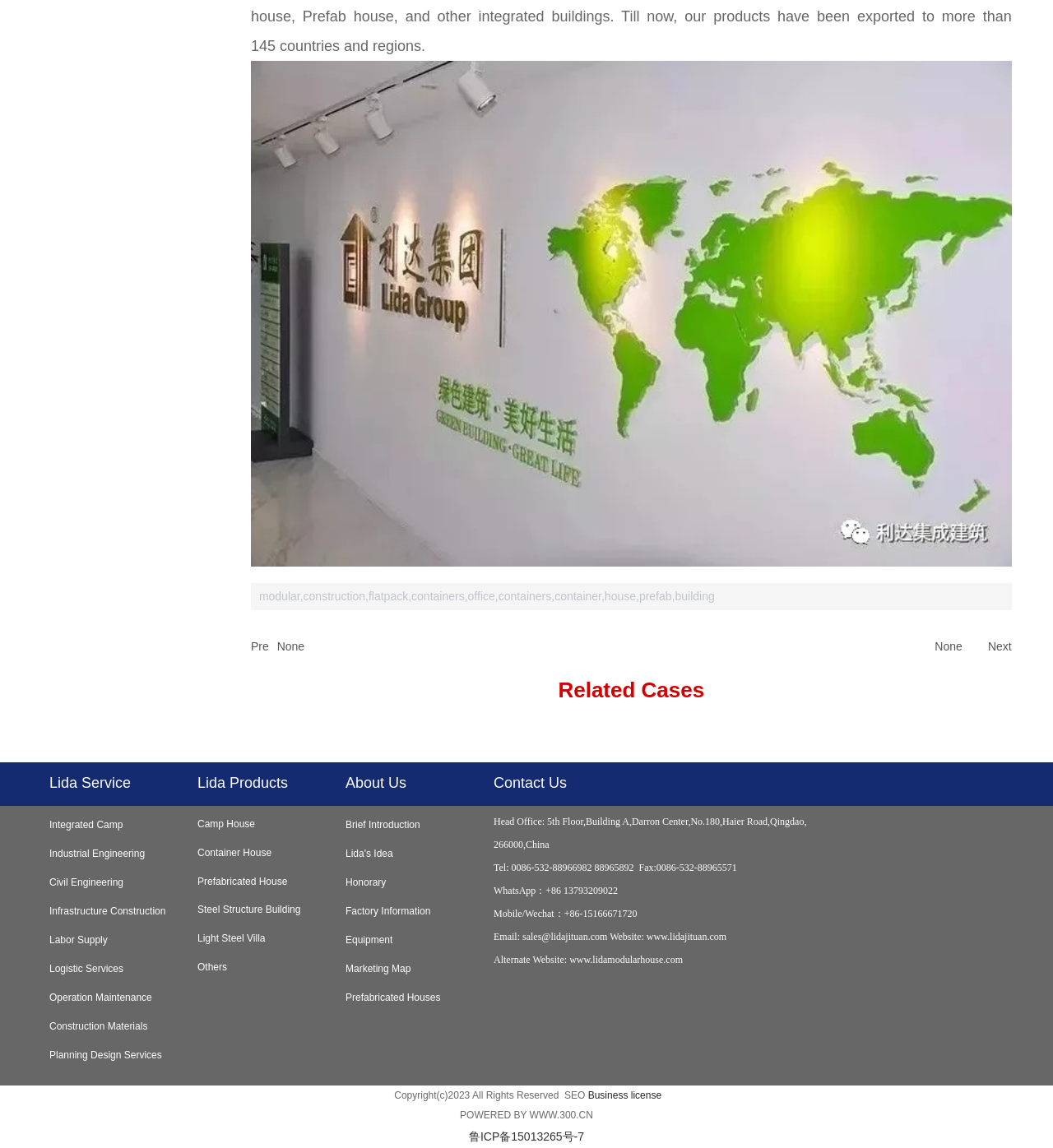Identify the bounding box coordinates of the region that needs to be clicked to carry out this instruction: "Click on the 'sales@lidajituan.com' email link". Provide these coordinates as four float numbers ranging from 0 to 1, i.e., [left, top, right, bottom].

[0.496, 0.811, 0.577, 0.821]